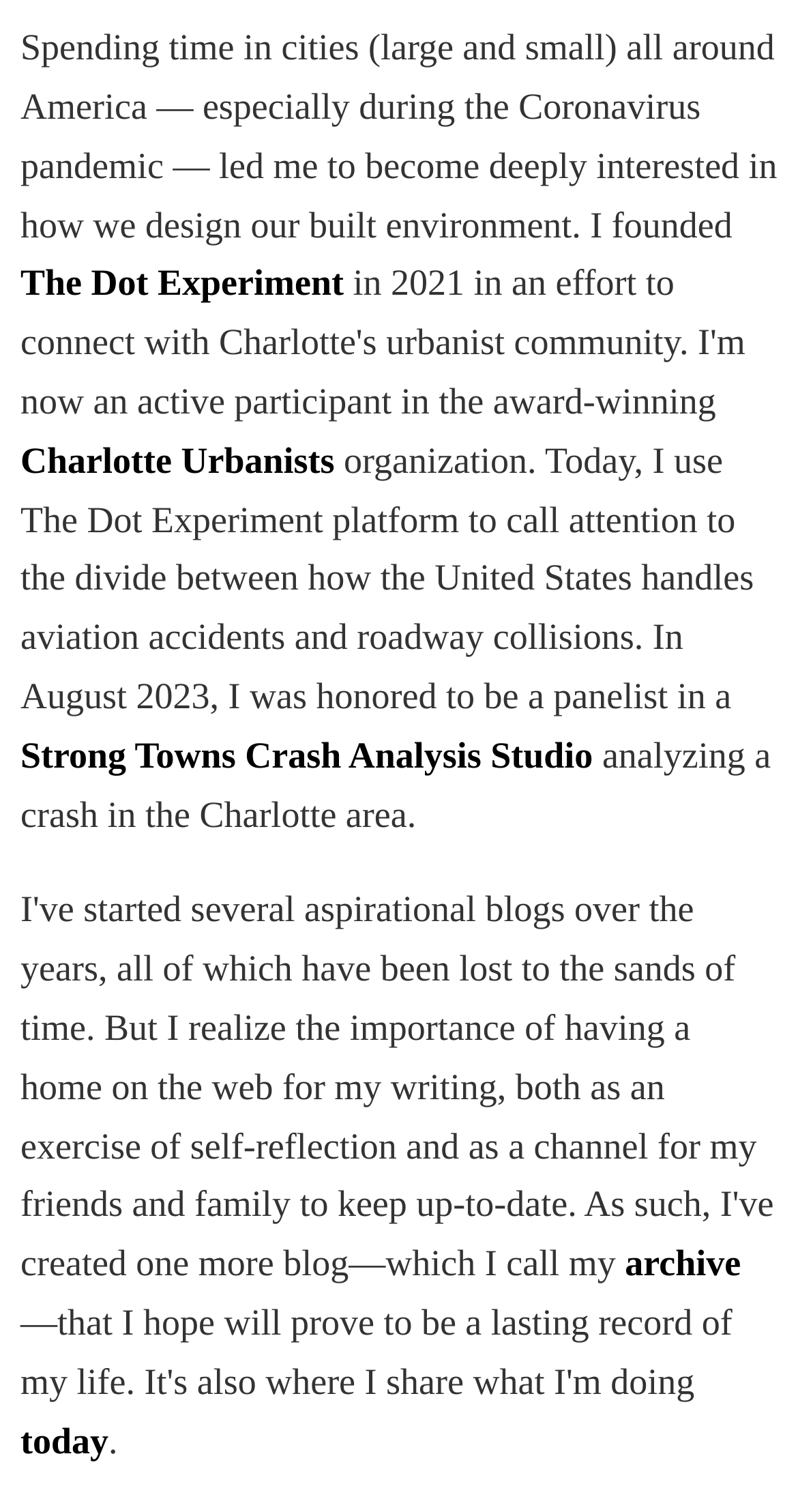Predict the bounding box of the UI element based on the description: "Share". The coordinates should be four float numbers between 0 and 1, formatted as [left, top, right, bottom].

None